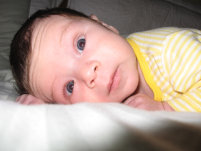What is the baby wearing?
Please respond to the question with a detailed and informative answer.

According to the caption, the baby is wearing a 'cheerful yellow-striped outfit', which suggests that the outfit has yellow stripes and is cheerful in appearance.